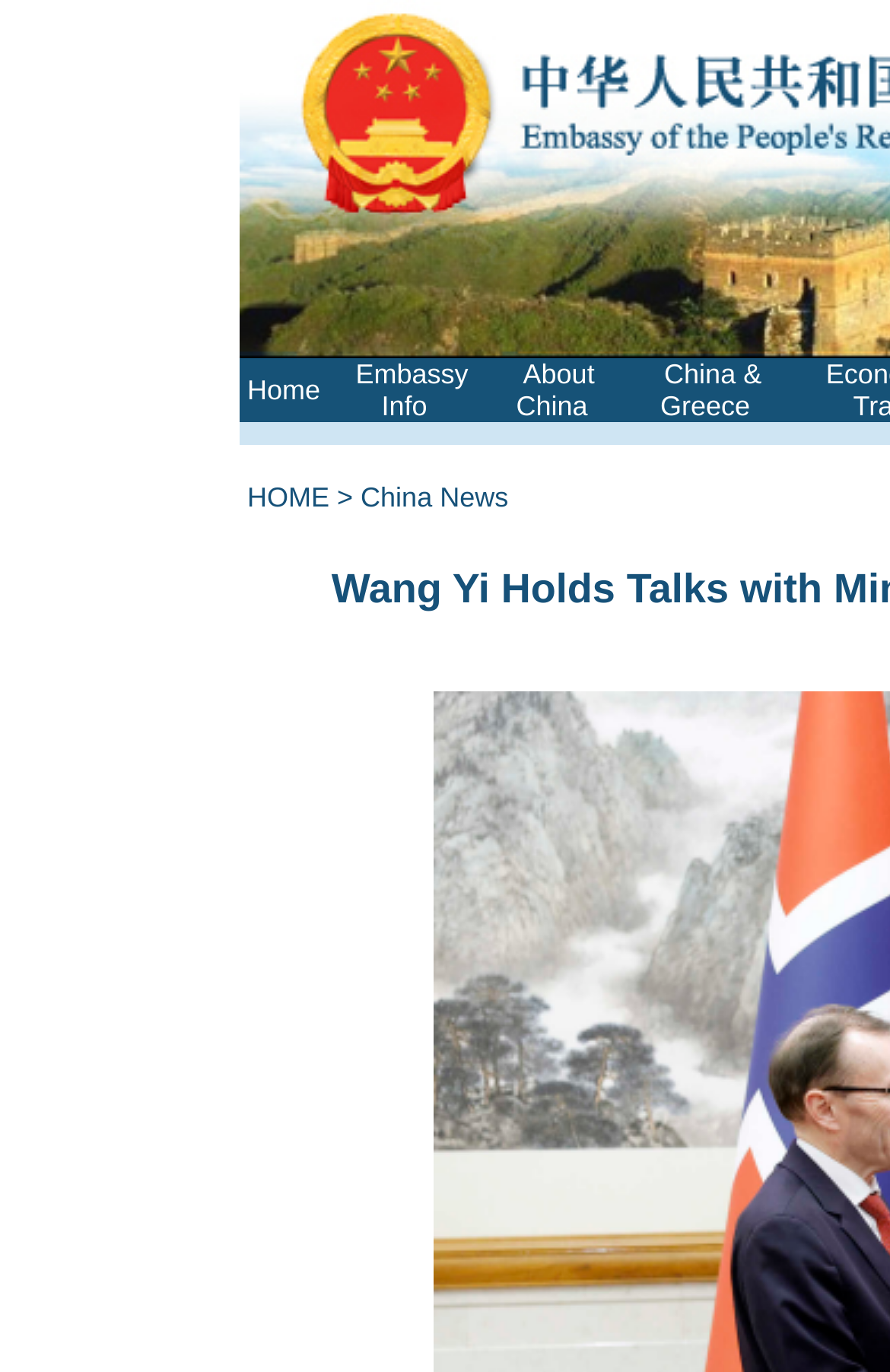Provide a brief response using a word or short phrase to this question:
What is the text of the first link below the top menu?

HOME